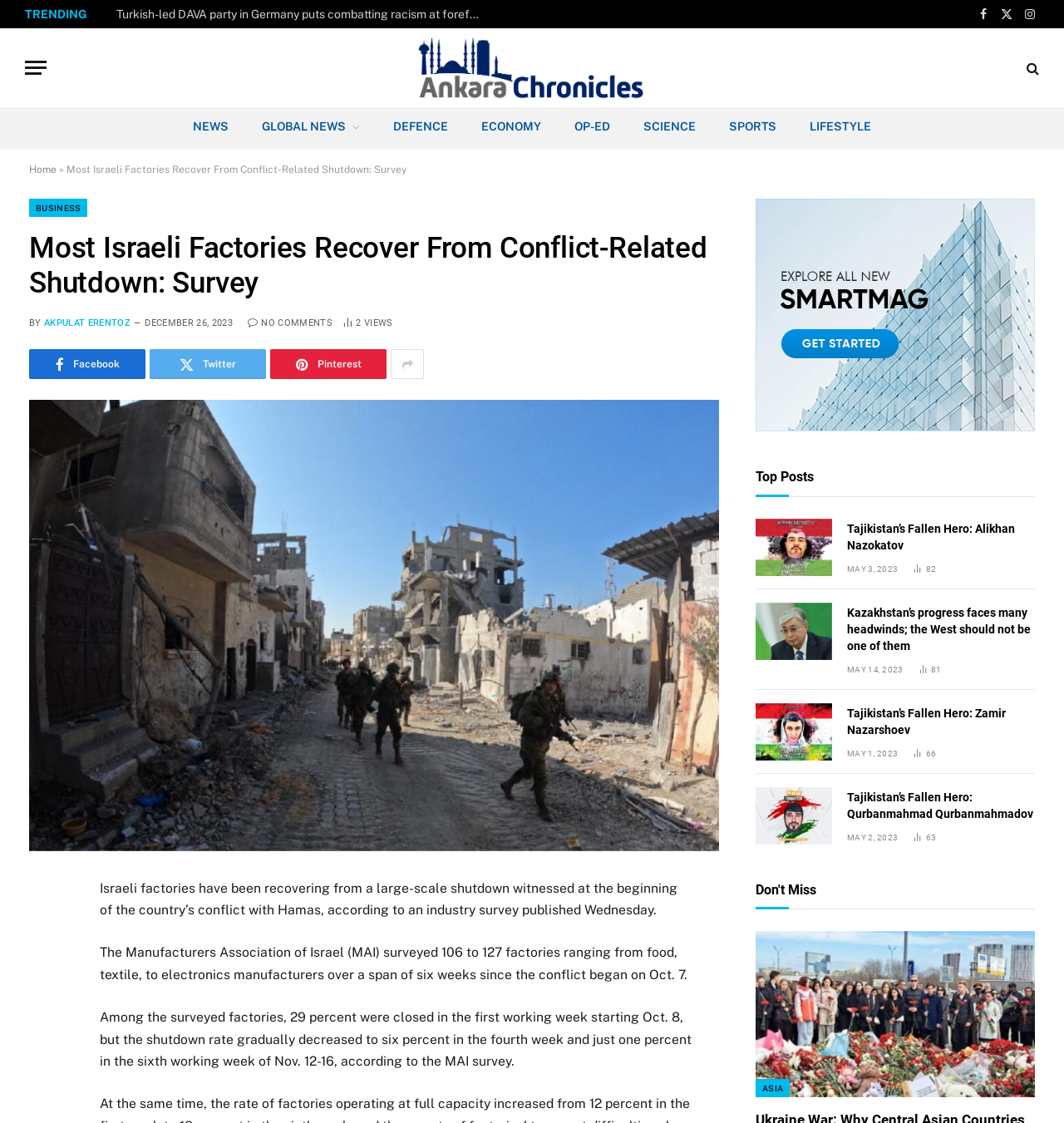Identify the bounding box coordinates of the area you need to click to perform the following instruction: "Go to Home".

None